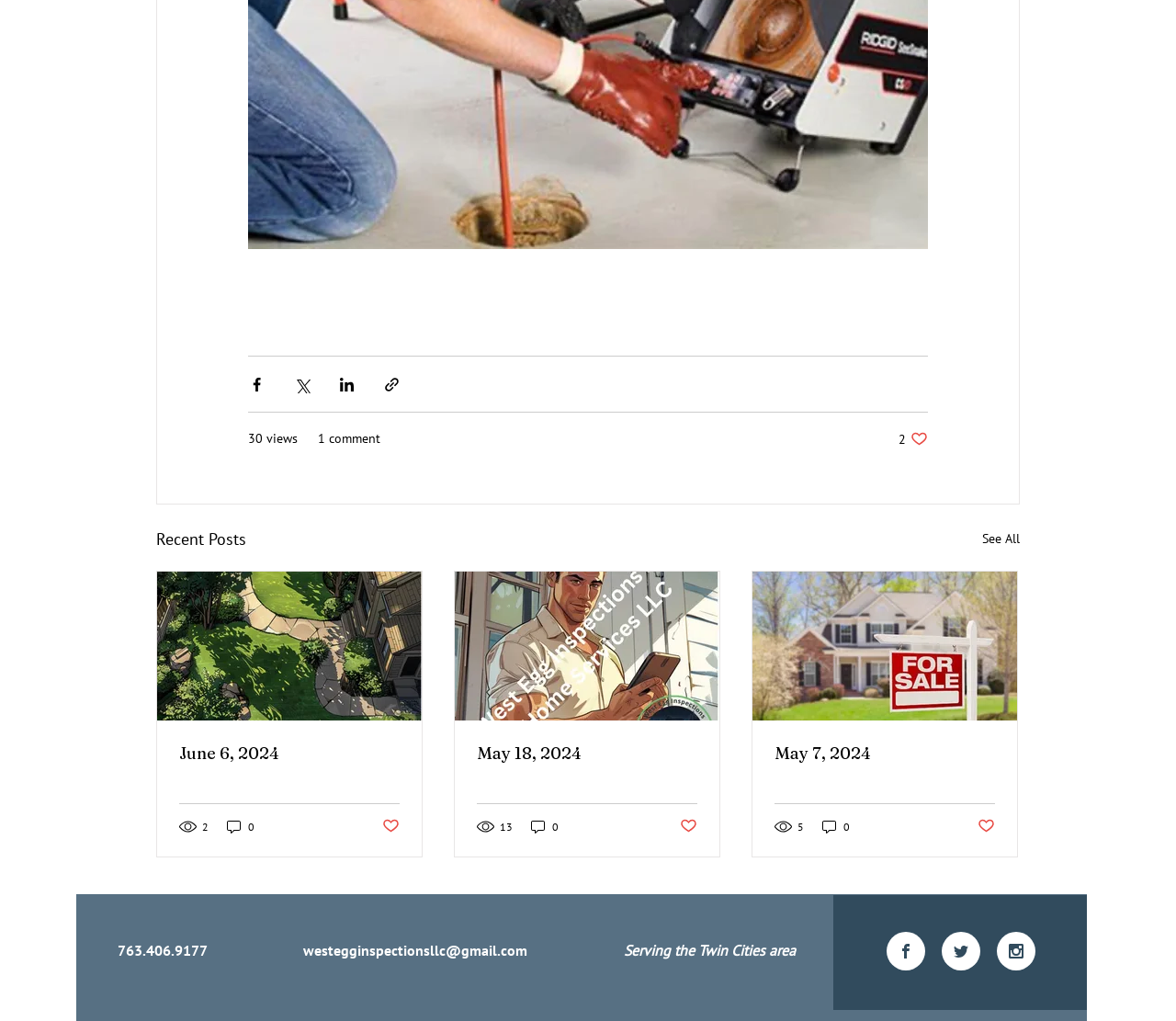Locate the bounding box coordinates of the area you need to click to fulfill this instruction: 'Share via Facebook'. The coordinates must be in the form of four float numbers ranging from 0 to 1: [left, top, right, bottom].

[0.211, 0.368, 0.226, 0.385]